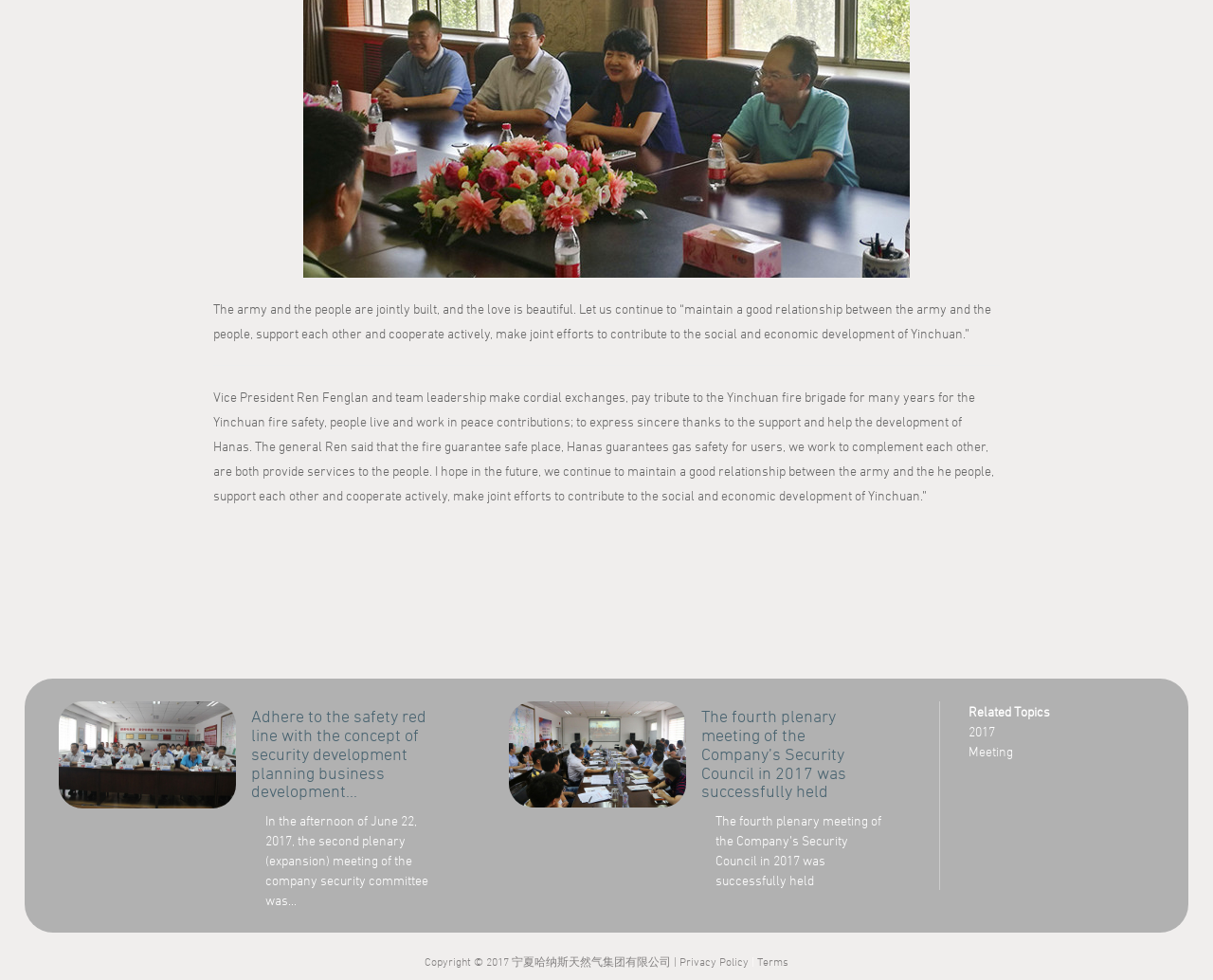Who is the Vice President mentioned in the article?
By examining the image, provide a one-word or phrase answer.

Ren Fenglan